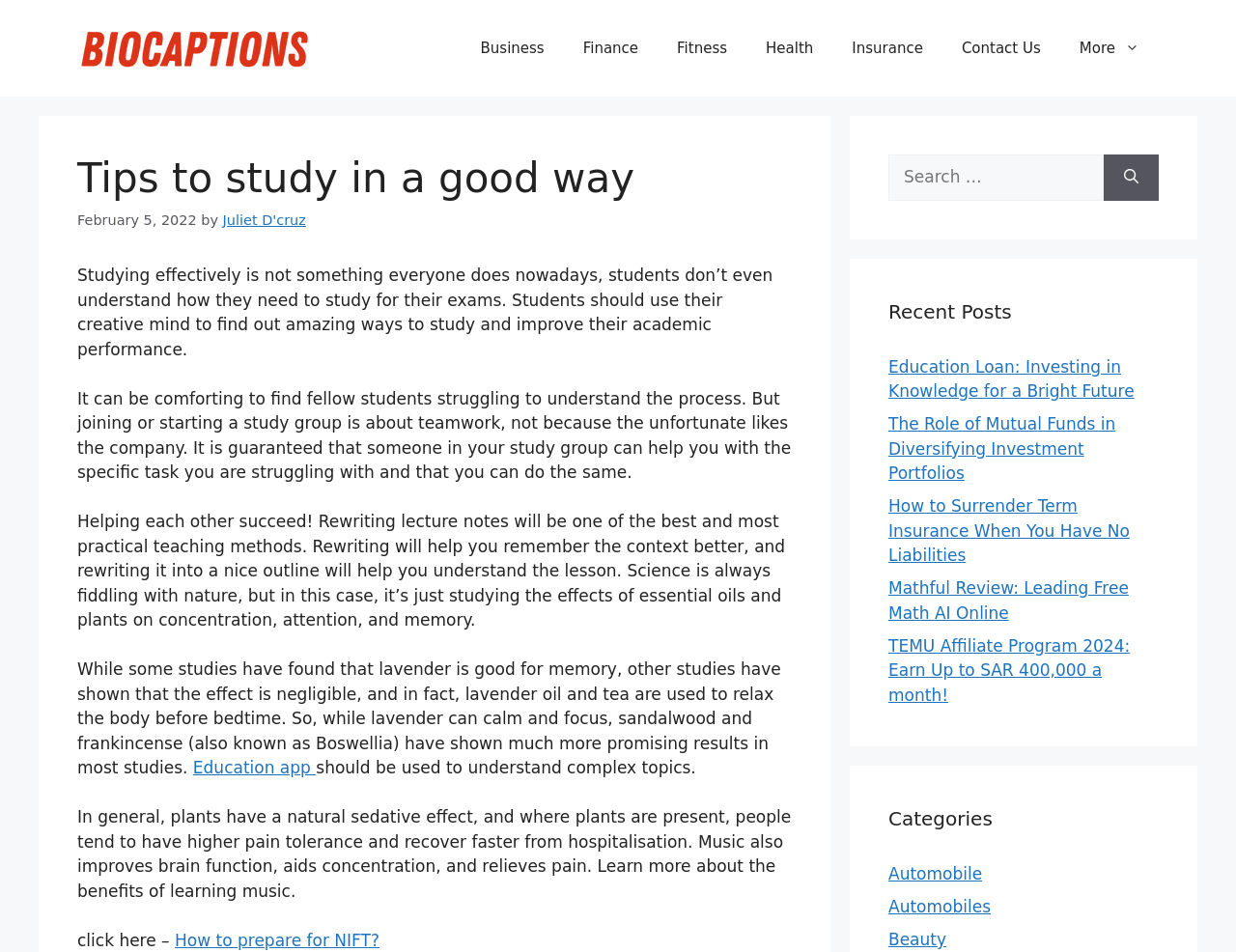Please provide a comprehensive response to the question based on the details in the image: What is the effect of lavender on memory?

The article mentions that while some studies have found that lavender is good for memory, other studies have shown that the effect is negligible. This is mentioned in the fourth paragraph of the article, where it discusses the effects of essential oils and plants on concentration, attention, and memory.